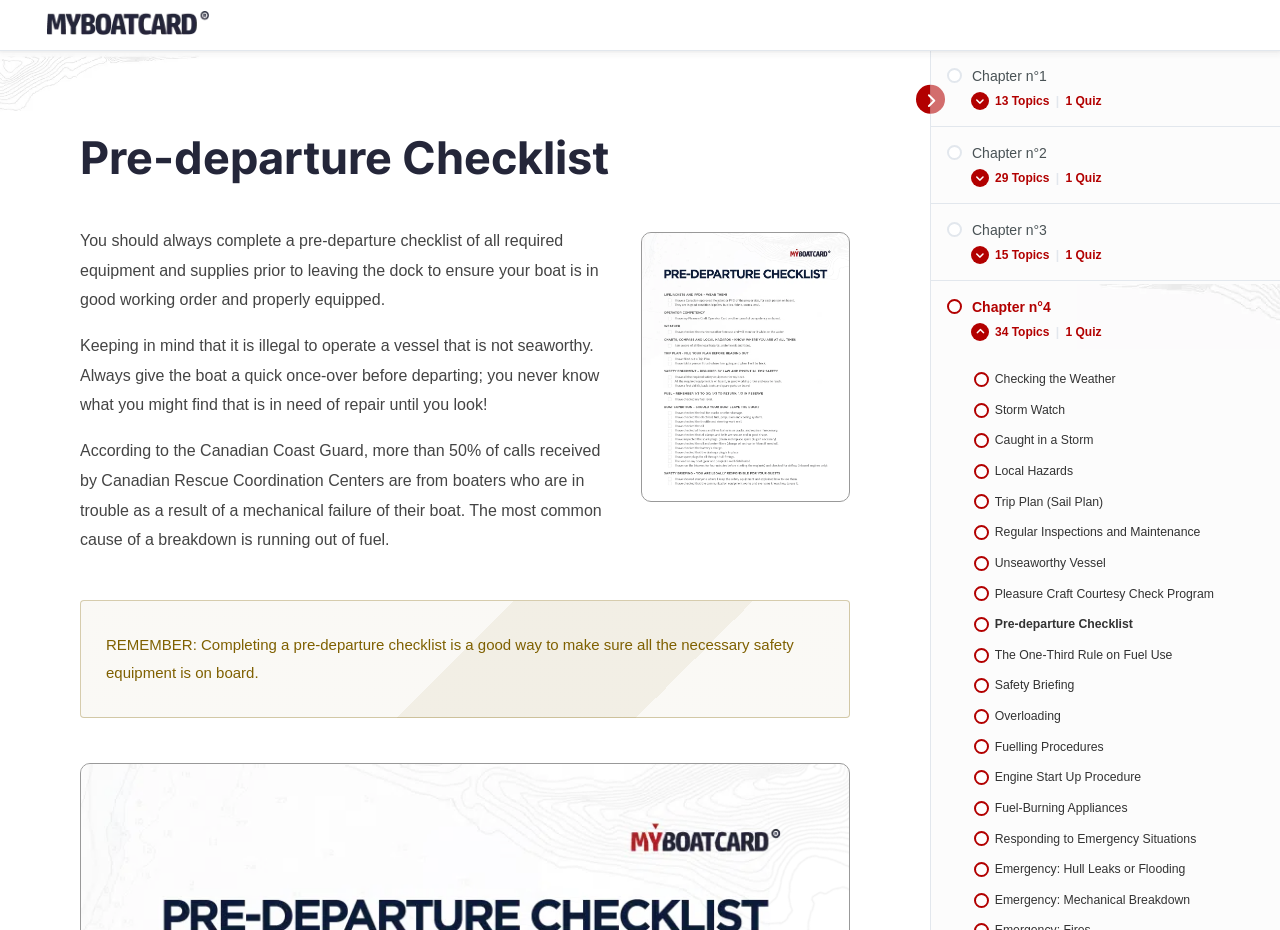How many quizzes are in Chapter n°3?
Carefully analyze the image and provide a thorough answer to the question.

I found the answer by looking at the StaticText element that says '1 Quiz' under the 'Chapter n°3' link. This element is located at [0.83, 0.266, 0.861, 0.281] and has the text '1 Quiz'.